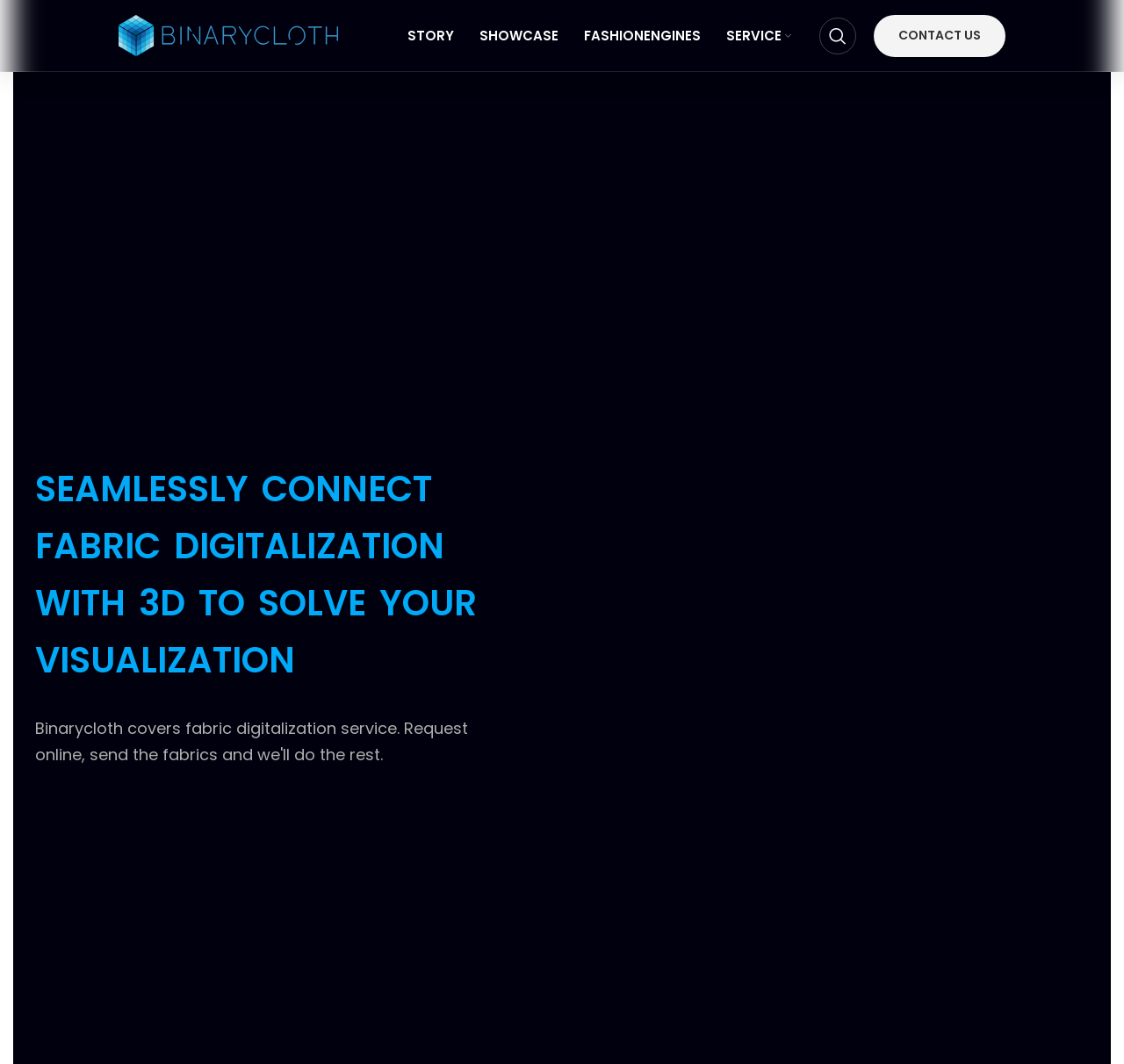What is the logo of the website?
Answer the question based on the image using a single word or a brief phrase.

Binarycloth logo